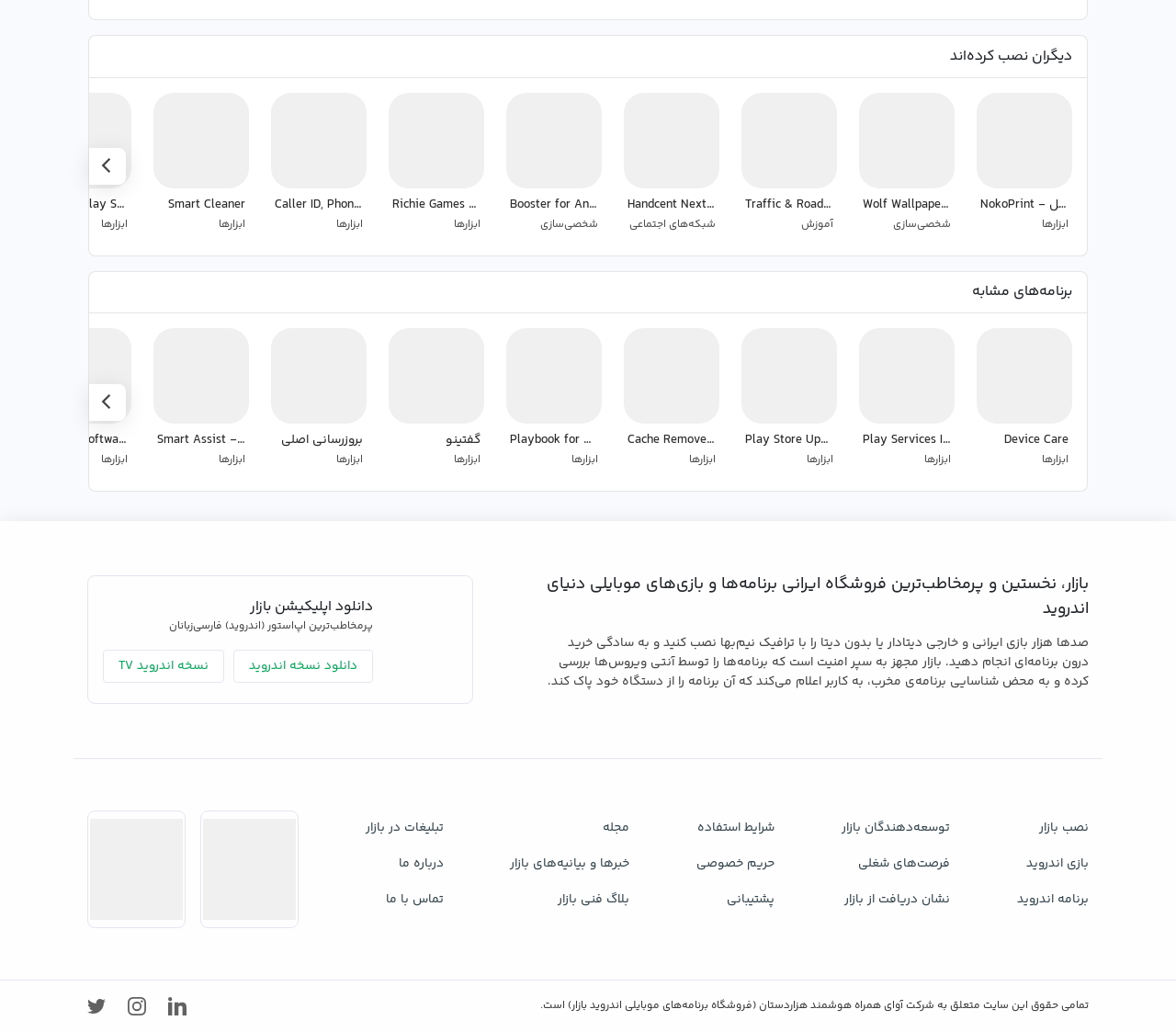Can you specify the bounding box coordinates of the area that needs to be clicked to fulfill the following instruction: "read the blog"?

[0.434, 0.855, 0.535, 0.89]